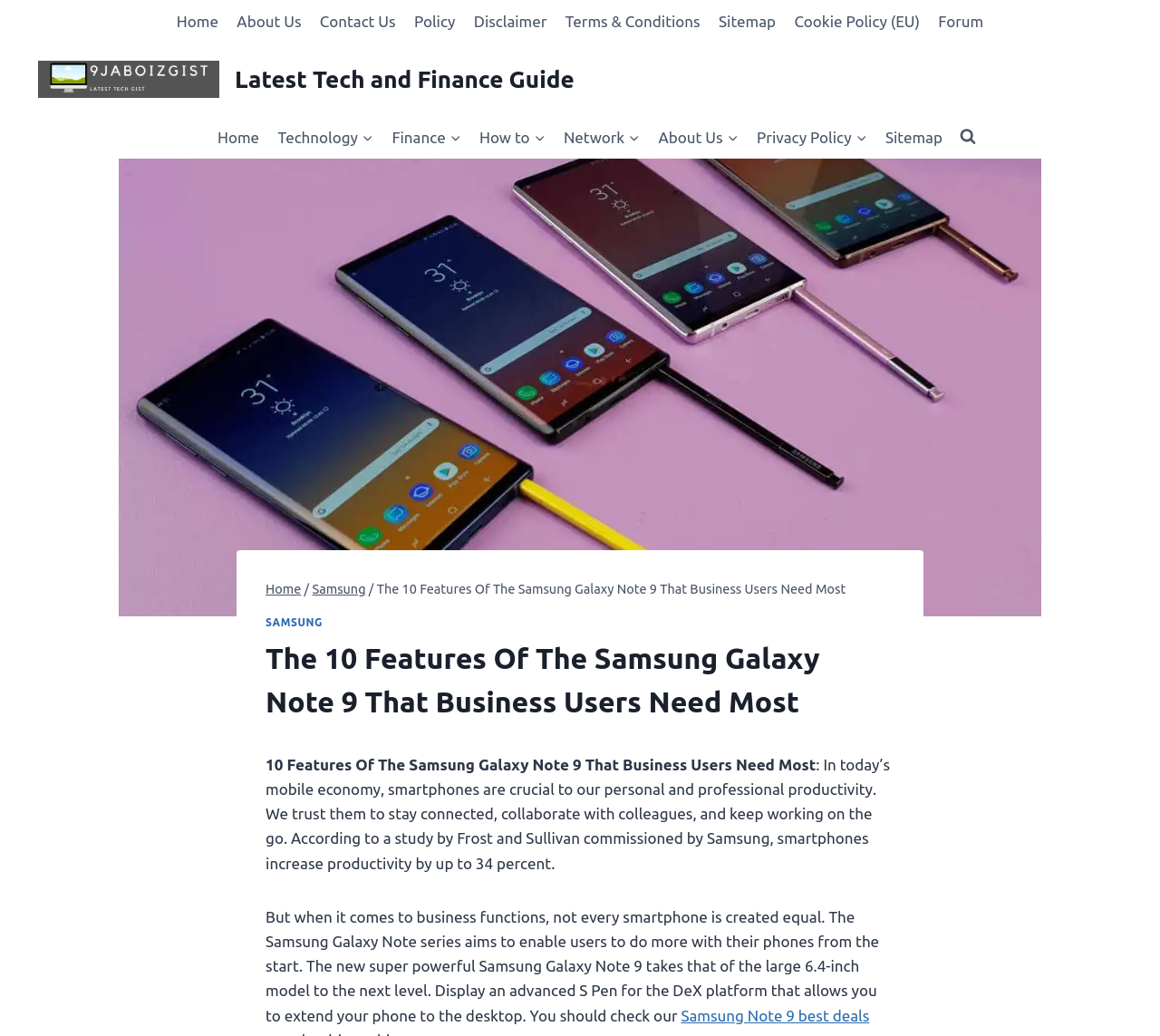Locate the primary heading on the webpage and return its text.

The 10 Features Of The Samsung Galaxy Note 9 That Business Users Need Most